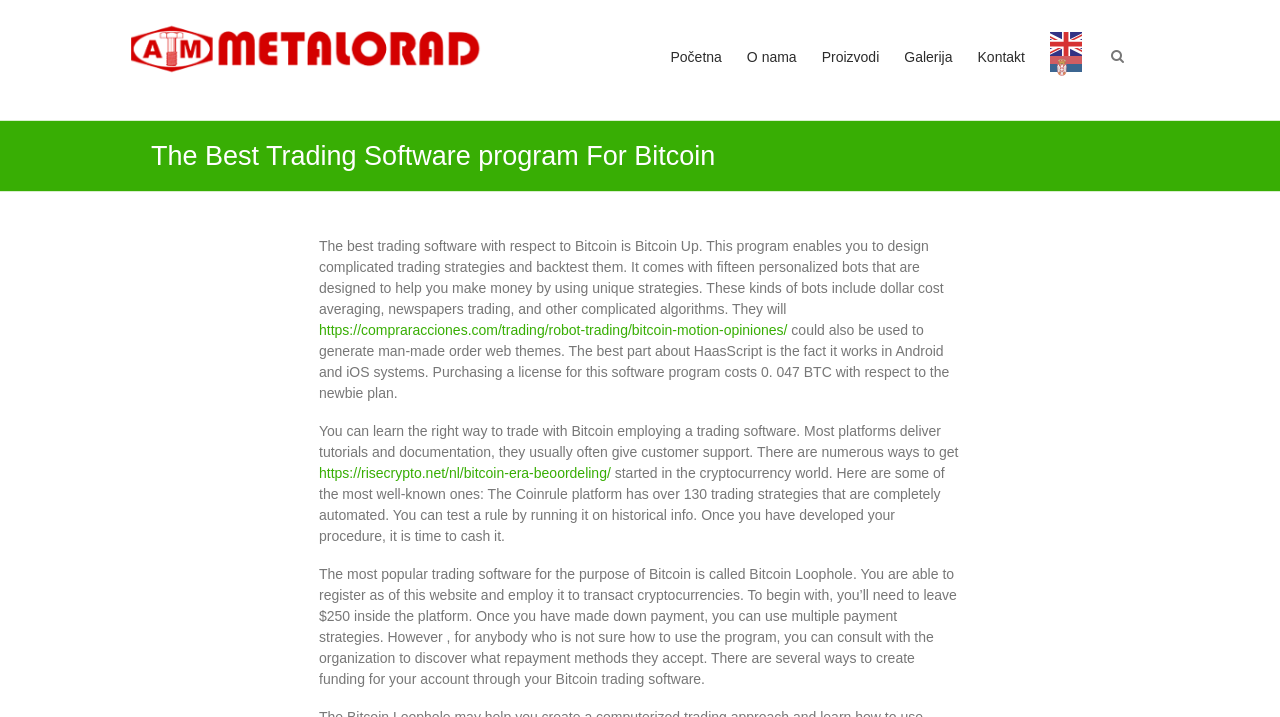Use the details in the image to answer the question thoroughly: 
How many trading strategies are available on the Coinrule platform?

I found this information by reading the text under the heading 'The Best Trading Software program For Bitcoin'. It mentions that the Coinrule platform has over 130 trading strategies that are completely automated.